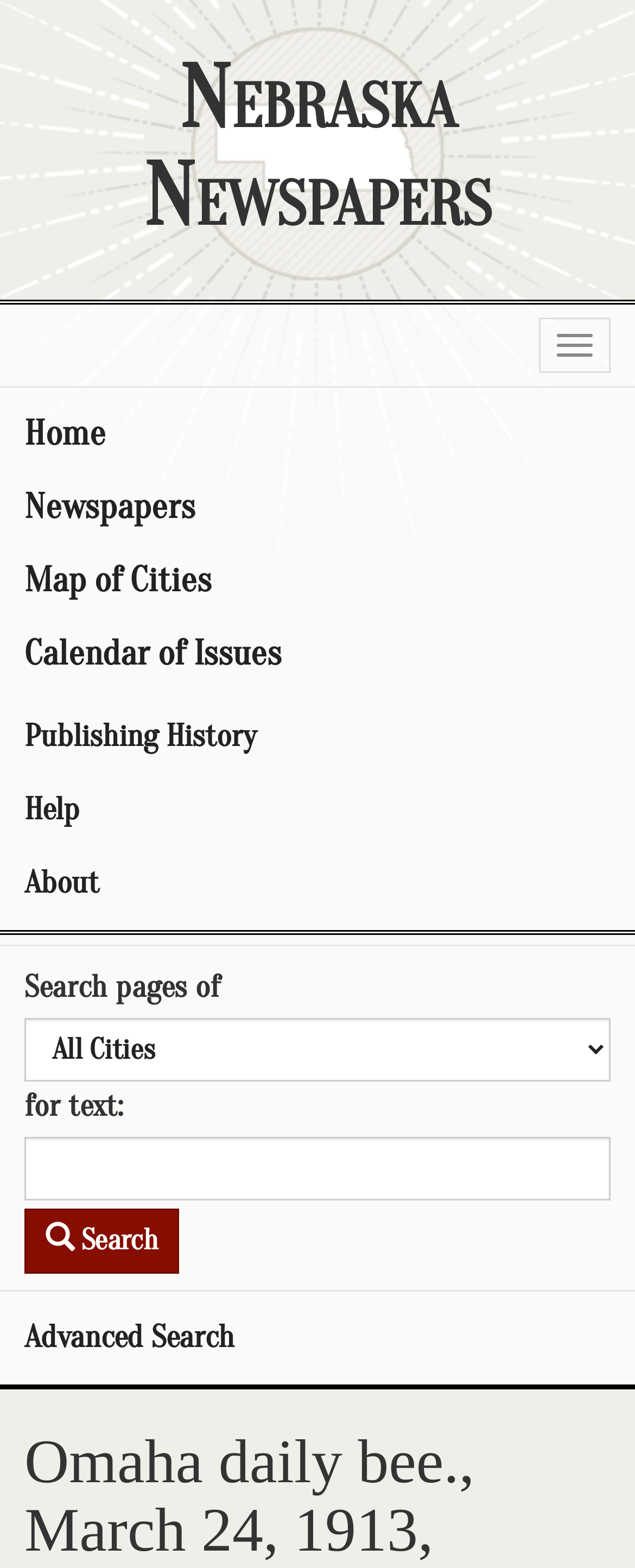Could you provide the bounding box coordinates for the portion of the screen to click to complete this instruction: "Click on the 'Advanced Search' link"?

[0.0, 0.83, 1.0, 0.877]